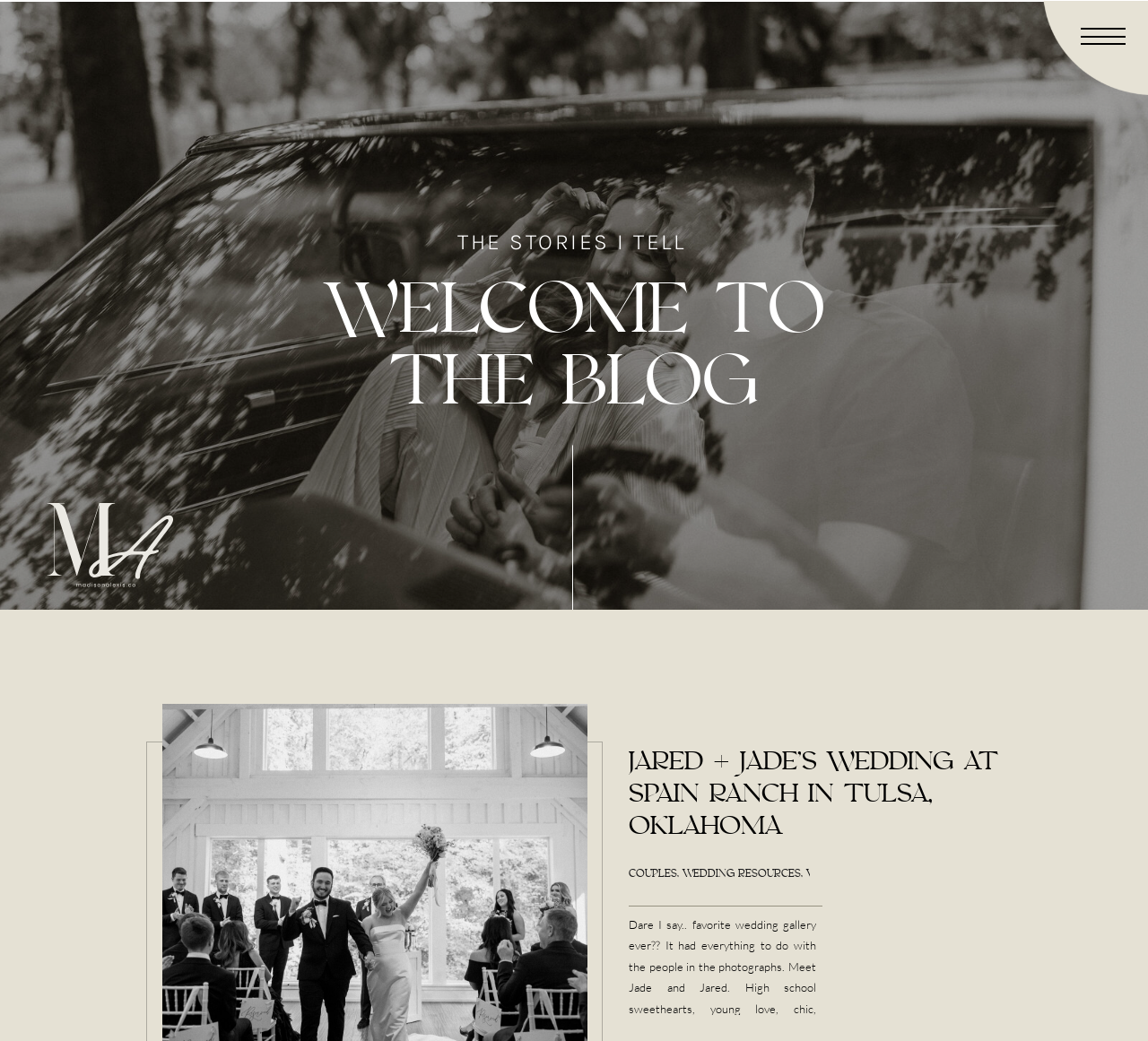What type of event is featured on this website?
Based on the image, answer the question with a single word or brief phrase.

Wedding